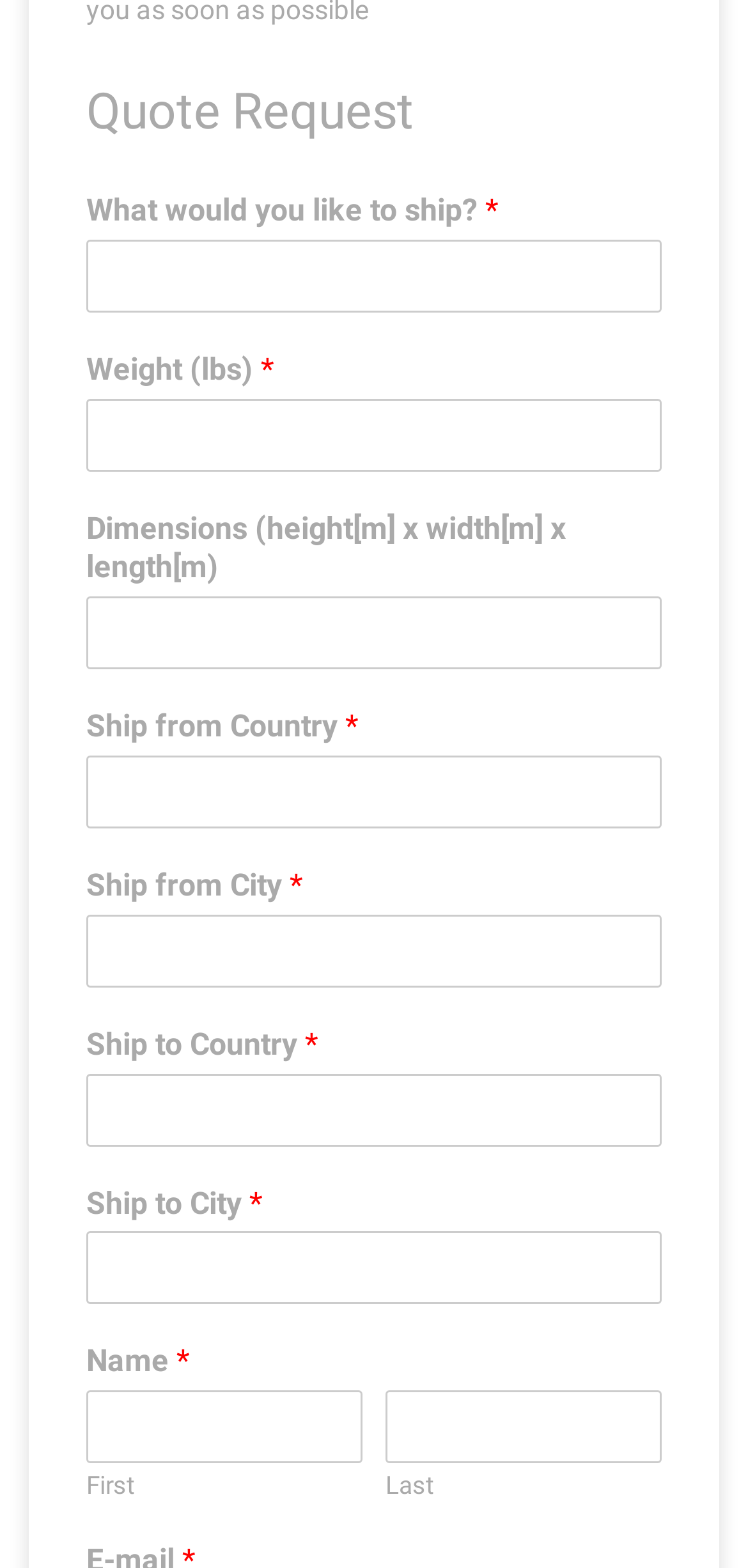Identify the bounding box coordinates of the clickable region necessary to fulfill the following instruction: "Enter your last name". The bounding box coordinates should be four float numbers between 0 and 1, i.e., [left, top, right, bottom].

[0.515, 0.887, 0.885, 0.933]